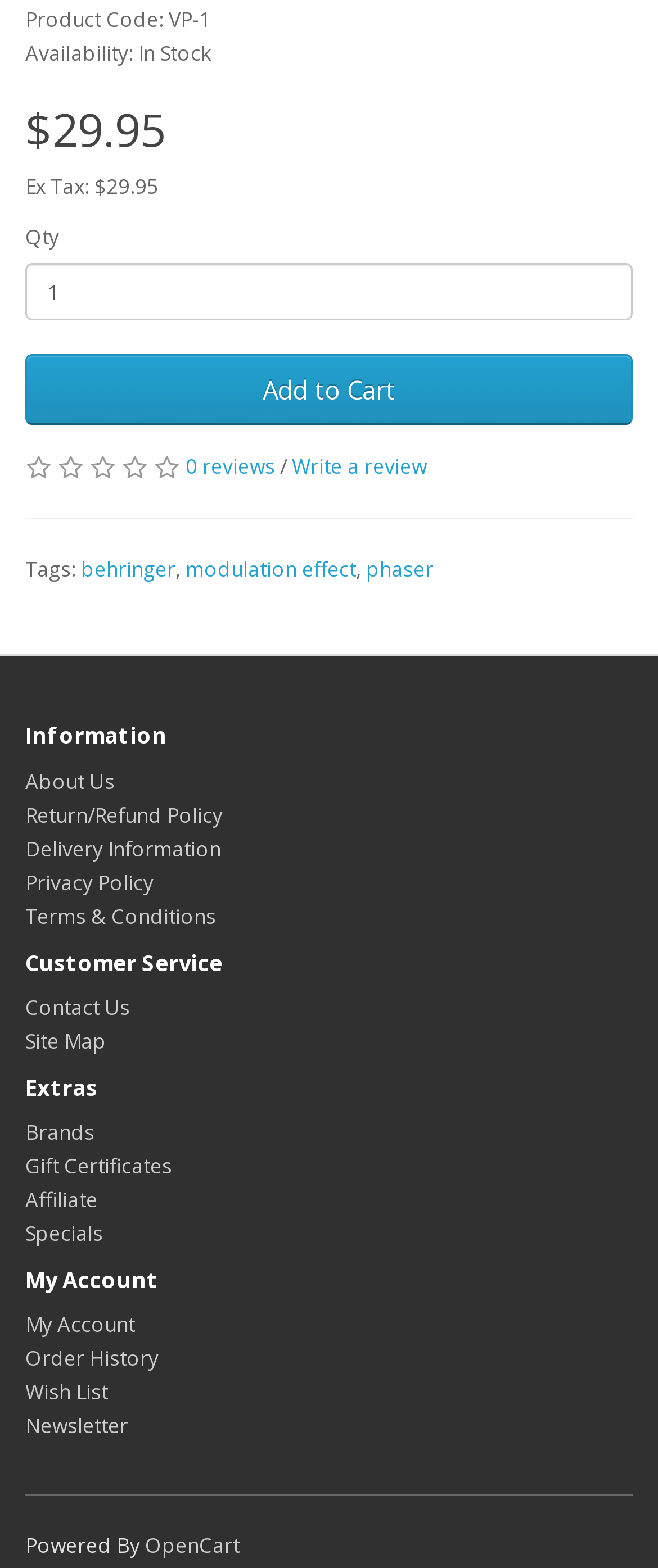What is the purpose of the 'Write a review' link?
Identify the answer in the screenshot and reply with a single word or phrase.

To write a review